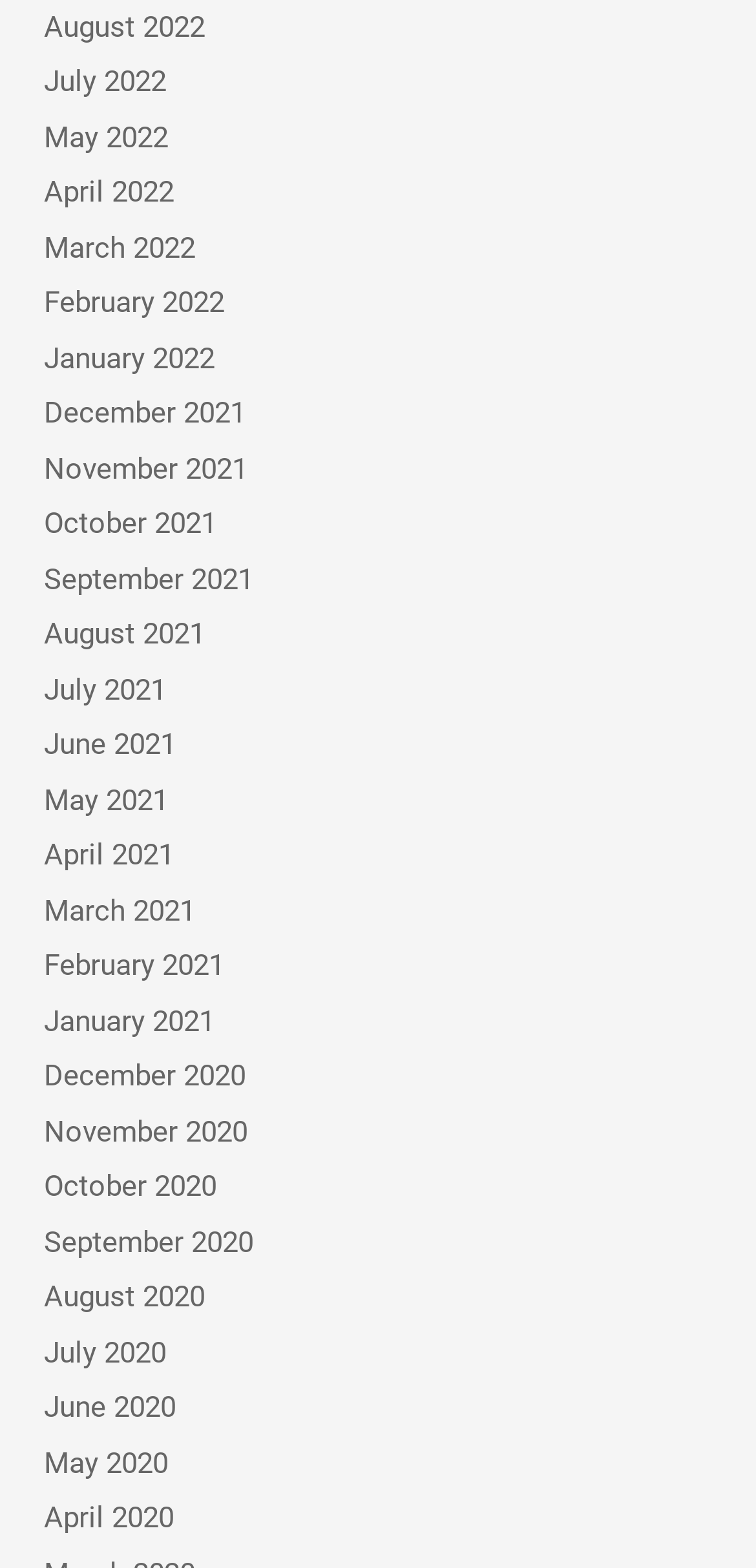Locate the UI element described as follows: "January 2021". Return the bounding box coordinates as four float numbers between 0 and 1 in the order [left, top, right, bottom].

[0.058, 0.64, 0.283, 0.662]